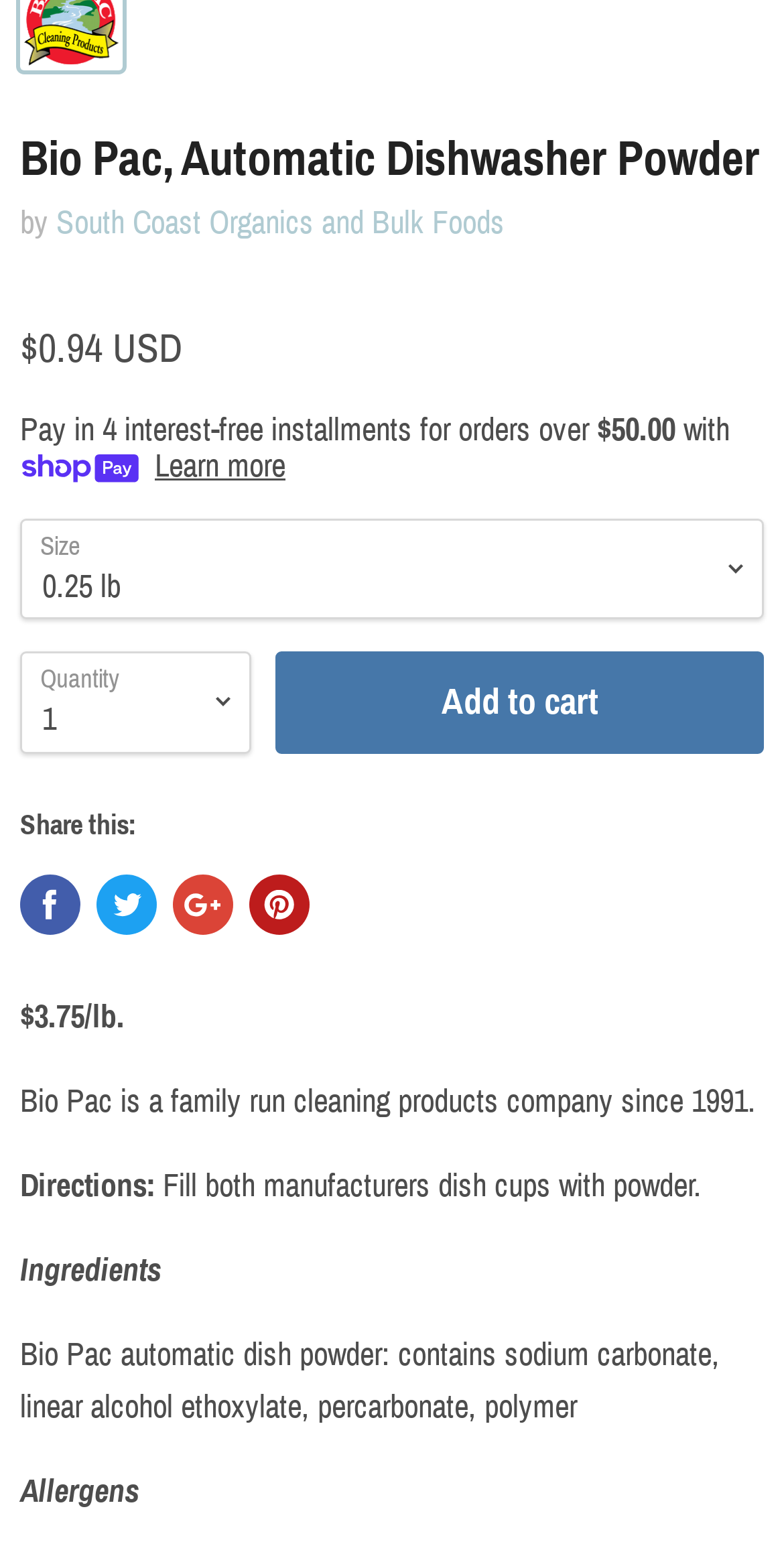Provide the bounding box coordinates of the UI element this sentence describes: "Add to cart".

[0.351, 0.397, 0.974, 0.463]